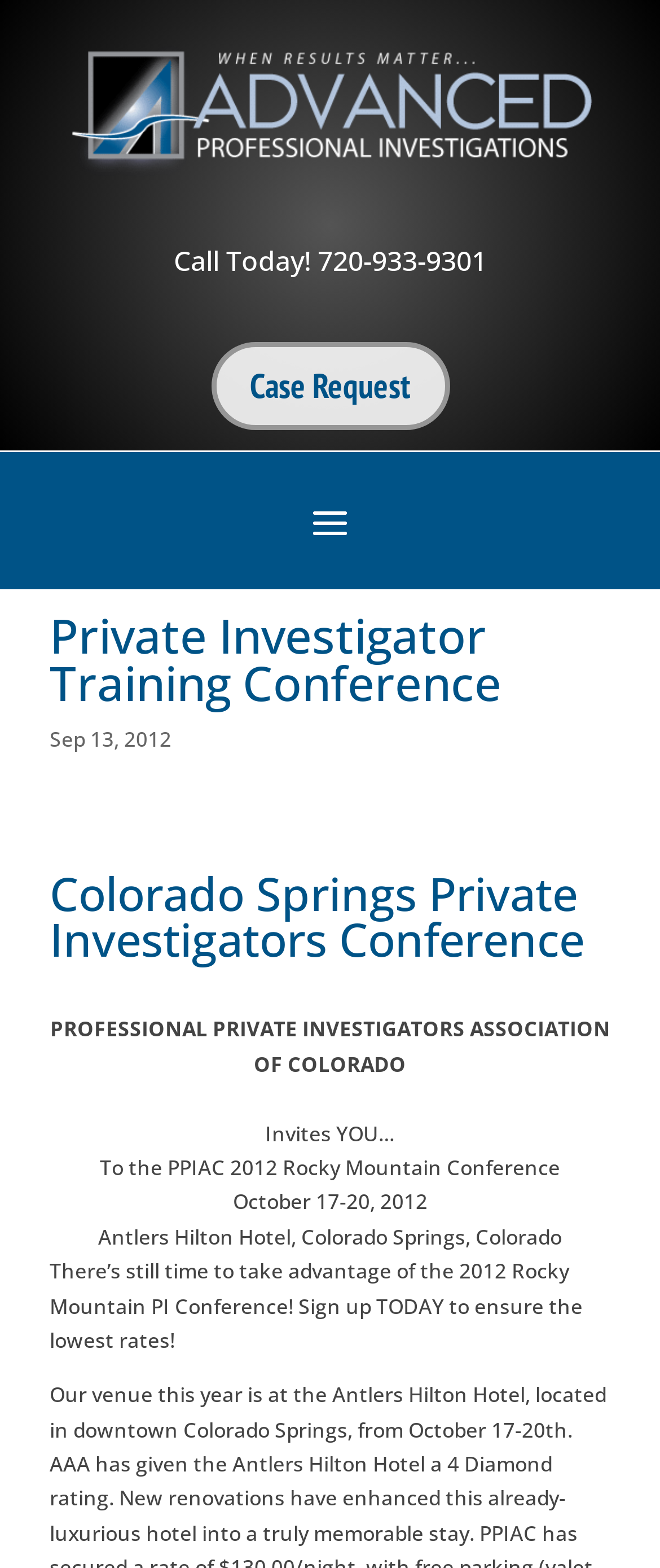Locate the bounding box of the UI element defined by this description: "Call Today! 720-933-9301". The coordinates should be given as four float numbers between 0 and 1, formatted as [left, top, right, bottom].

[0.263, 0.154, 0.737, 0.178]